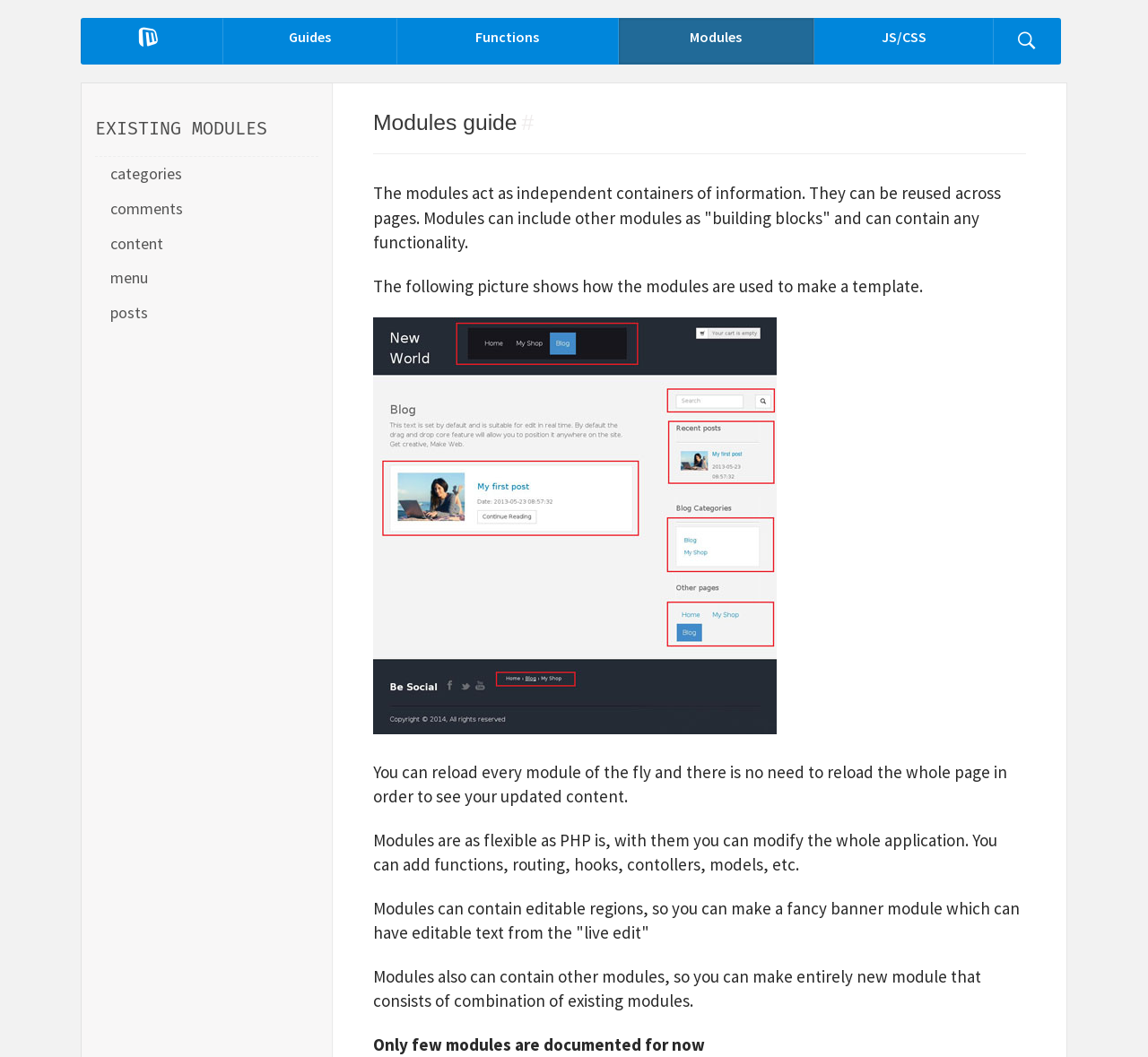Can modules be reloaded?
Based on the screenshot, give a detailed explanation to answer the question.

According to the webpage, every module can be reloaded on the fly, and there is no need to reload the whole page to see updated content.